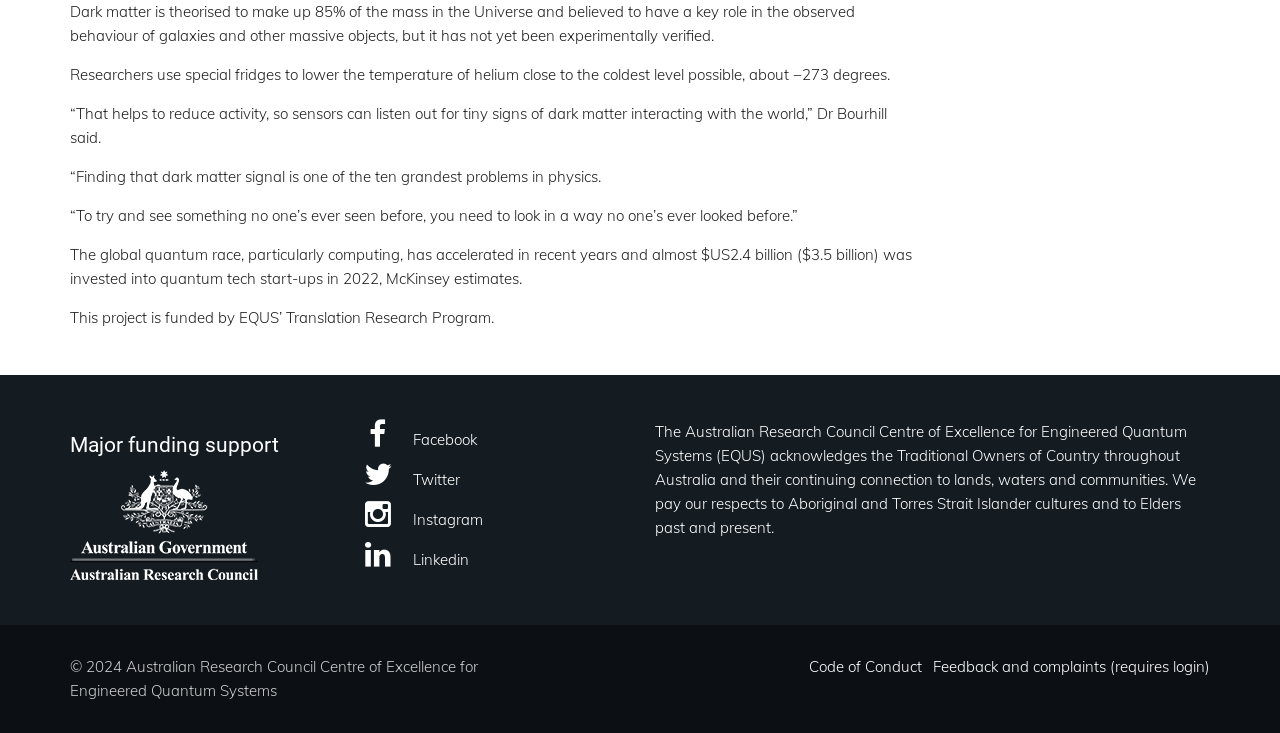What percentage of the Universe's mass is dark matter theorized to make up?
Answer the question based on the image using a single word or a brief phrase.

85%